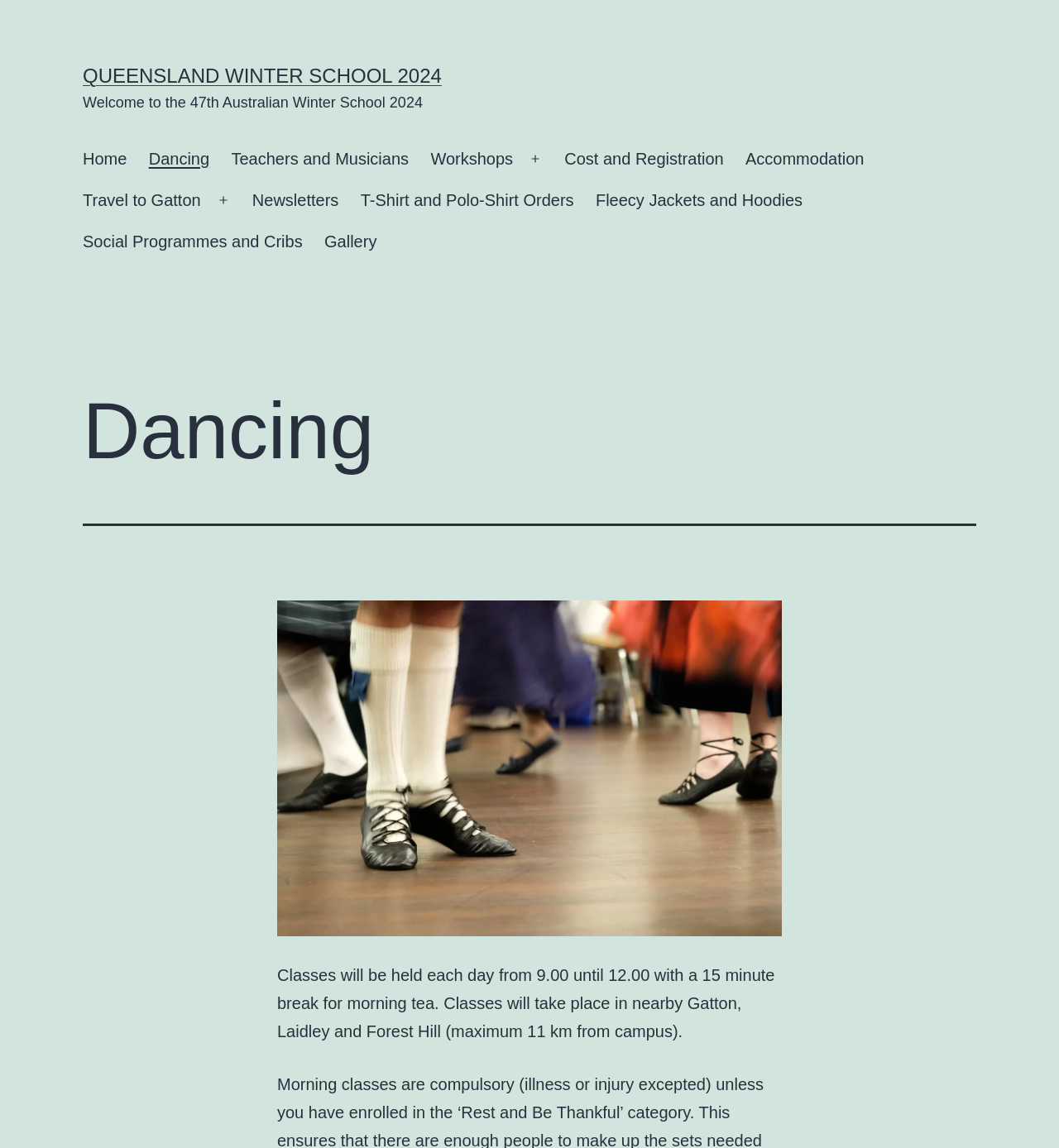Please specify the bounding box coordinates of the region to click in order to perform the following instruction: "View the 'Cost and Registration' page".

[0.523, 0.121, 0.694, 0.157]